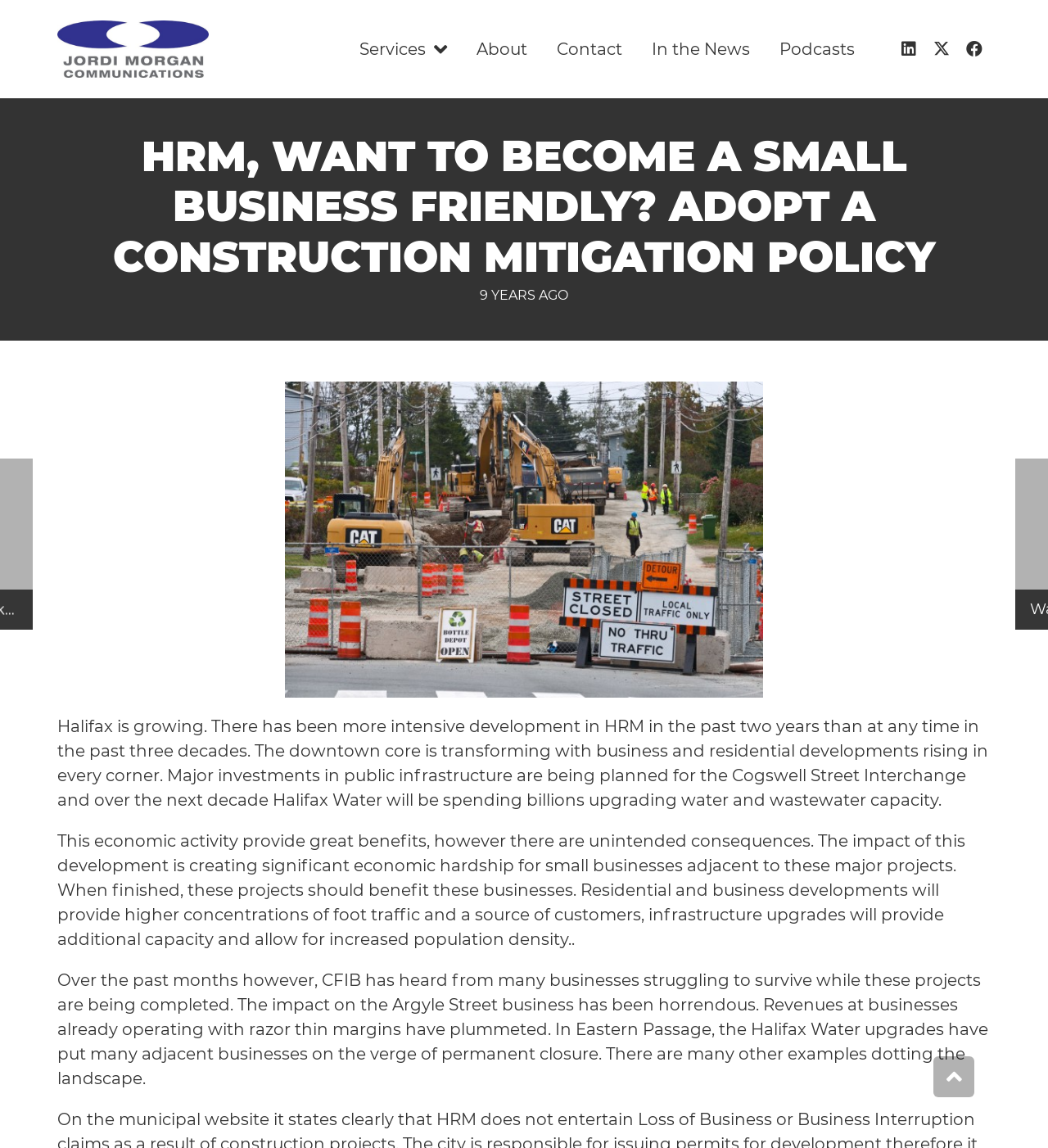Give a detailed overview of the webpage's appearance and contents.

The webpage appears to be a blog post or article discussing the growth and development of Halifax, specifically the impact of construction projects on small businesses. 

At the top left of the page, there is a logo of Jordi Morgan Communications. Below the logo, there is a navigation menu with links to various sections of the website, including Services, About, Contact, In the News, Podcasts, and social media profiles. 

The main content of the page is a blog post titled "HRM, want to become a small business friendly? Adopt a construction mitigation policy." The post is dated January 13, 2015, and indicates that it was published 9 years ago. 

Below the title, there is an image of construction crews working on a section of Cow Bay Road in Eastern Passage. The image takes up about half of the page's width. 

The article discusses the rapid development in Halifax, particularly in the downtown core, and how it is affecting small businesses. The text explains that while the development will bring benefits in the long run, it is currently causing economic hardship for small businesses adjacent to the construction projects. 

The article cites examples of businesses struggling to survive during the construction period, including those on Argyle Street and in Eastern Passage. 

At the bottom right of the page, there is a "Back to top" button.